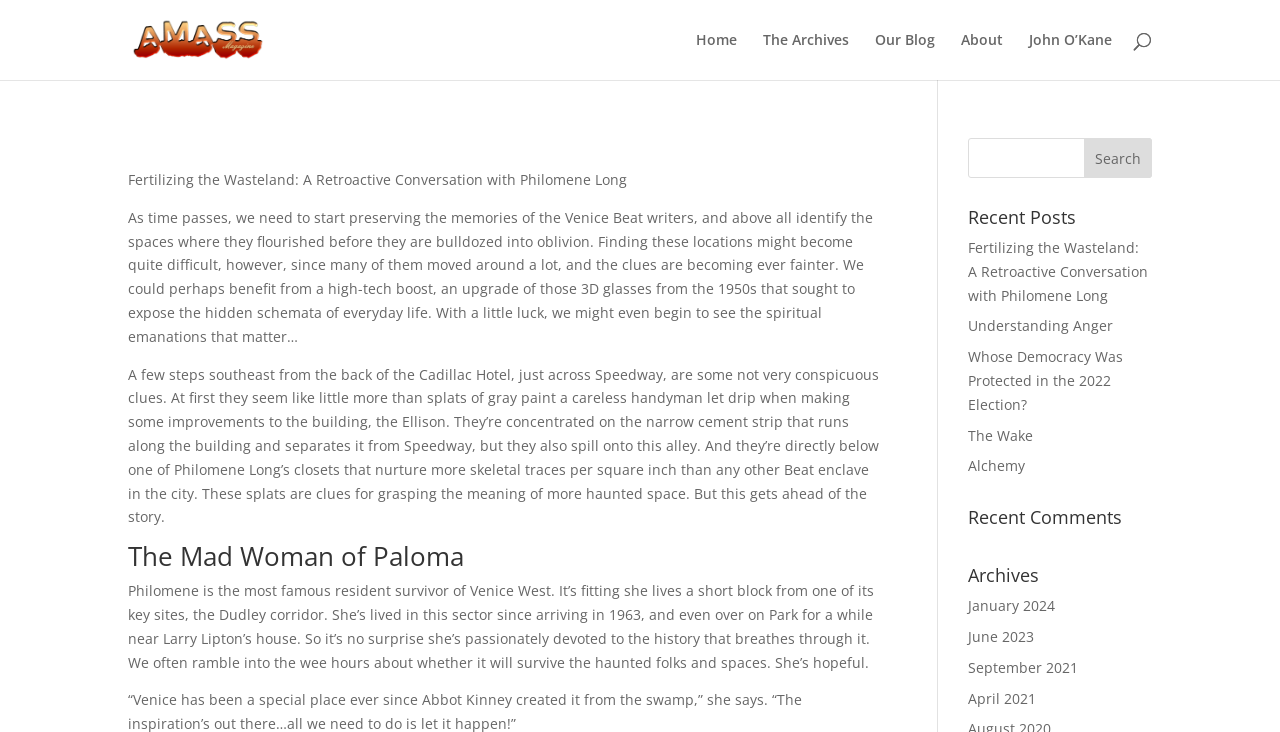Using the information in the image, could you please answer the following question in detail:
How many recent posts are listed?

I looked at the links under the 'Recent Posts' heading and counted them. There are 5 recent posts listed, which are 'Fertilizing the Wasteland: A Retroactive Conversation with Philomene Long', 'Understanding Anger', 'Whose Democracy Was Protected in the 2022 Election?', 'The Wake', and 'Alchemy'.